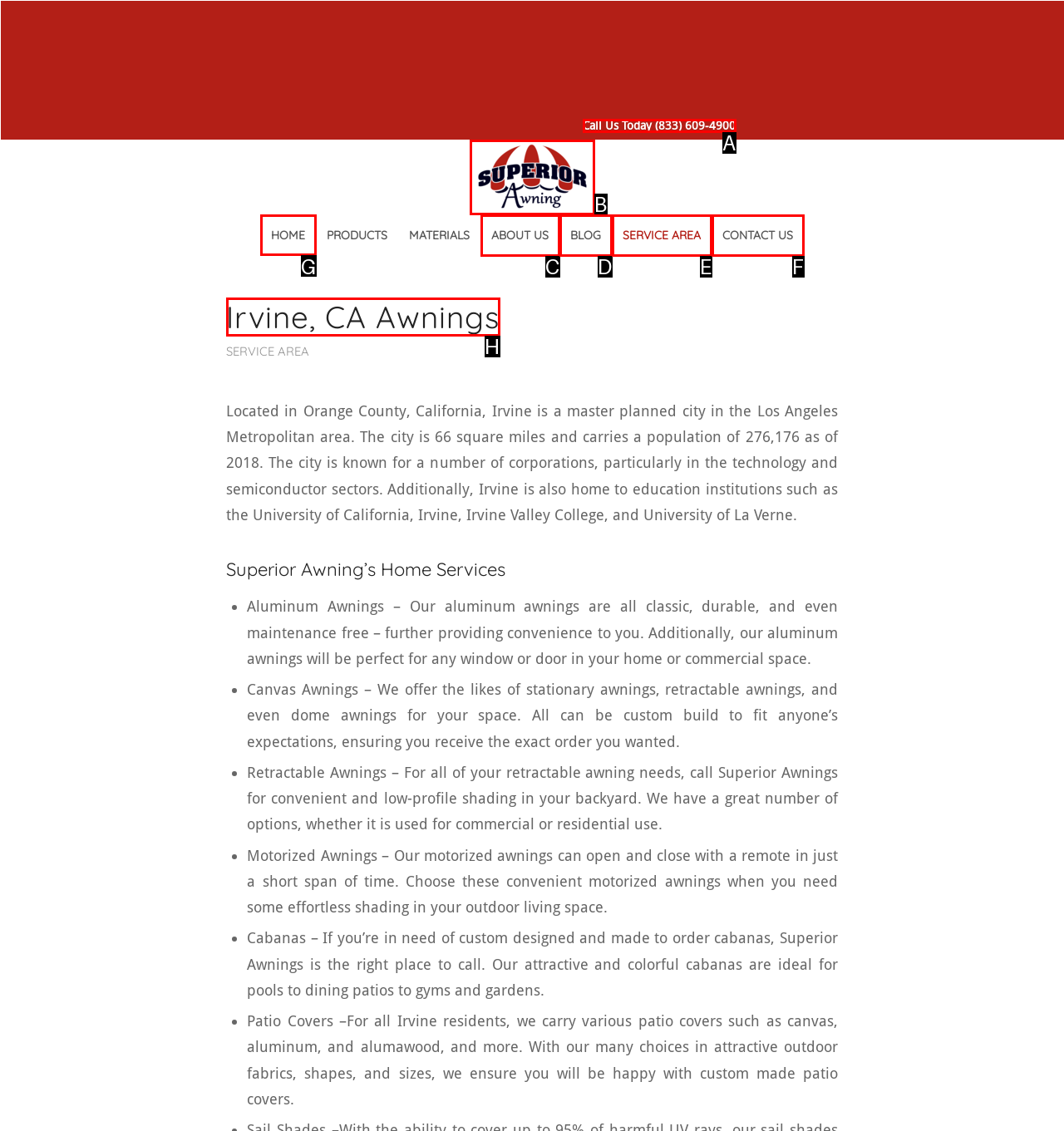Determine which letter corresponds to the UI element to click for this task: Click the 'HOME' menu item
Respond with the letter from the available options.

G